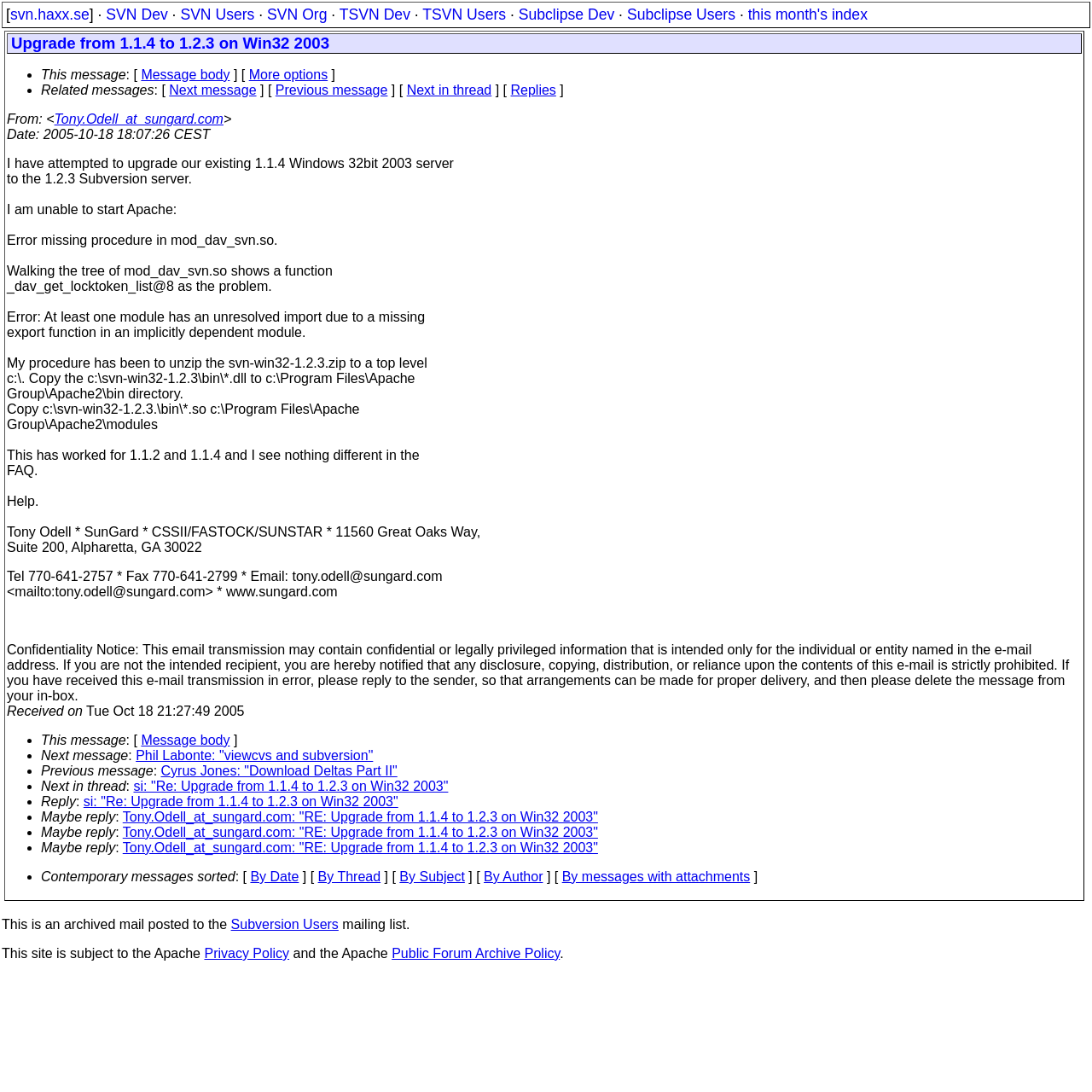Given the content of the image, can you provide a detailed answer to the question?
Who sent the email?

The sender of the email can be found in the mail content, where it says 'From: Tony.Odell_at_sungard.com'. This indicates that the email was sent by Tony Odell.